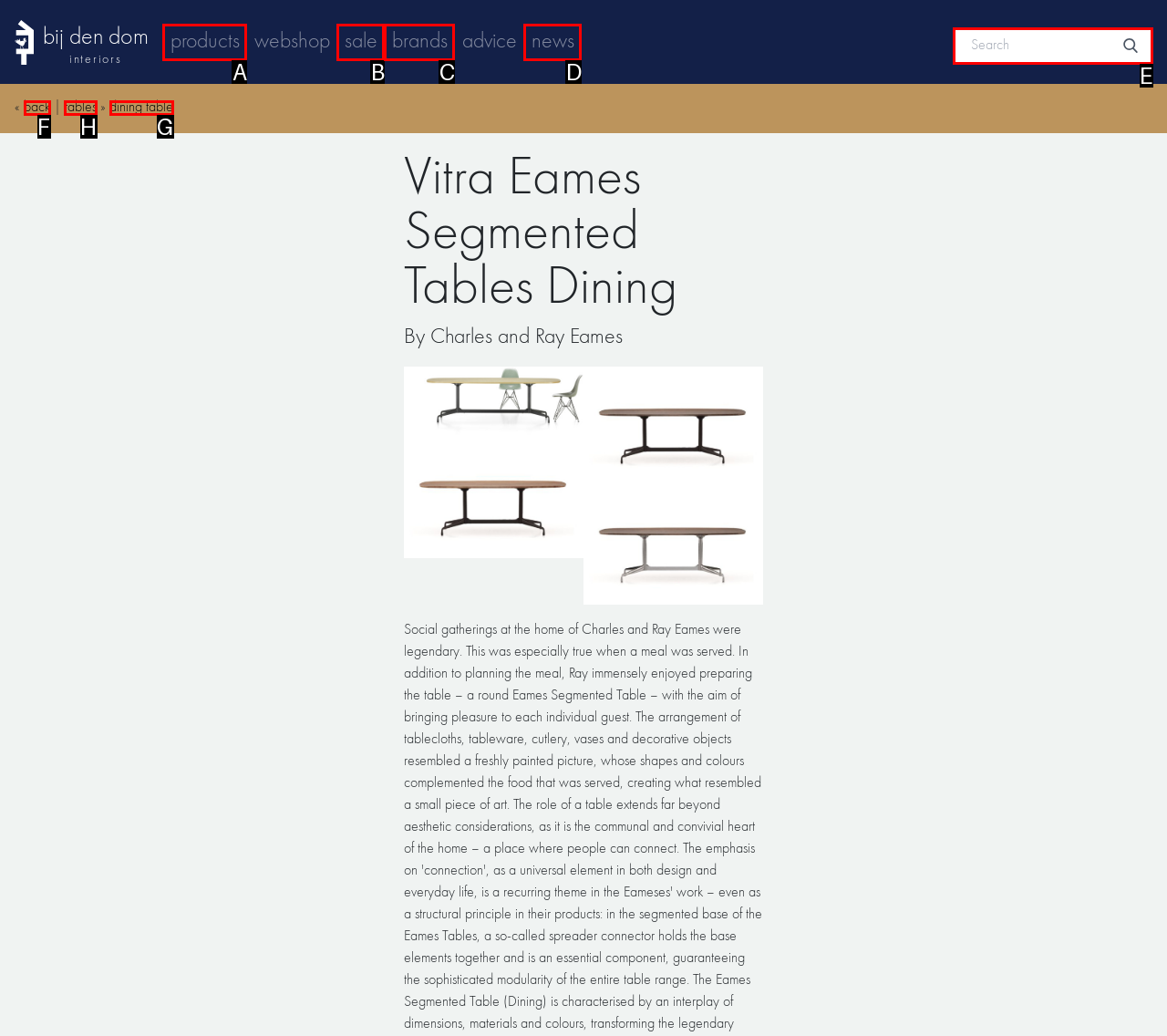Point out the UI element to be clicked for this instruction: view tables. Provide the answer as the letter of the chosen element.

H